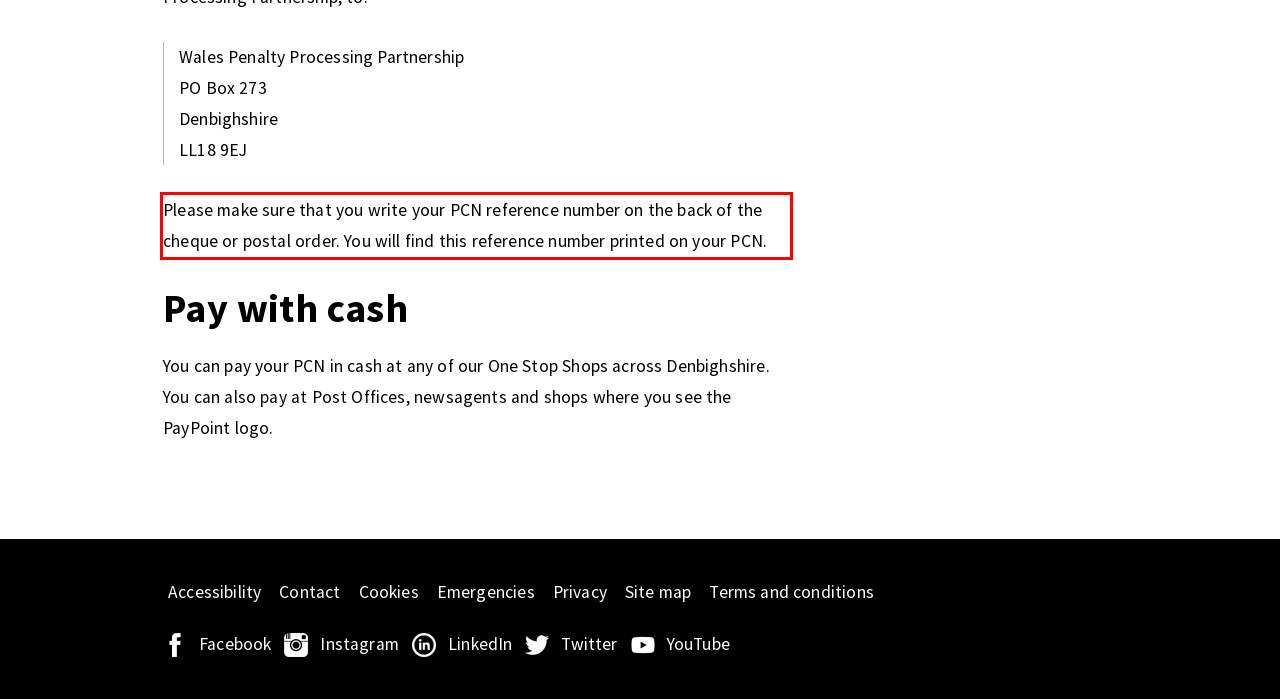From the provided screenshot, extract the text content that is enclosed within the red bounding box.

Please make sure that you write your PCN reference number on the back of the cheque or postal order. You will find this reference number printed on your PCN.